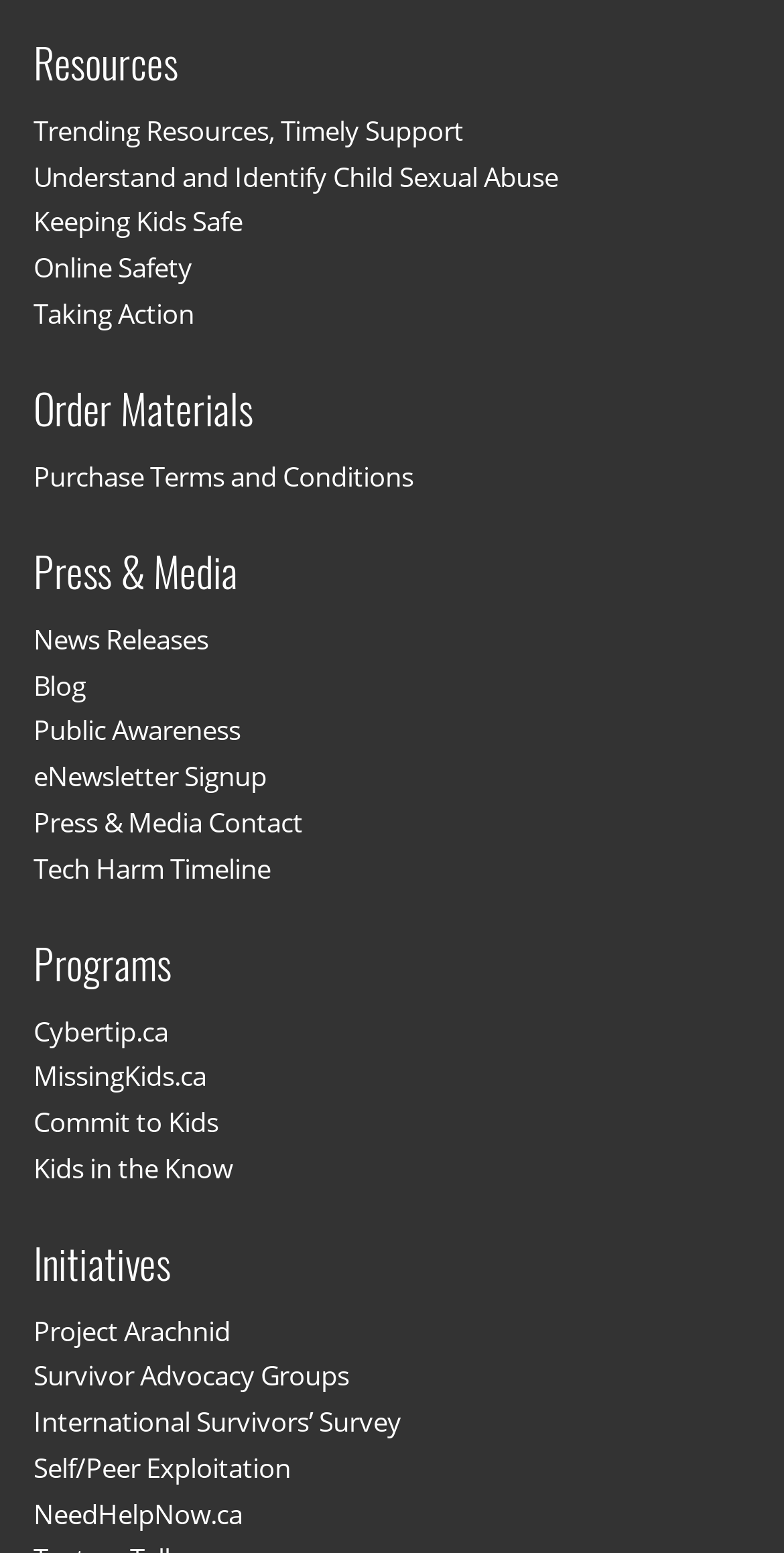Please pinpoint the bounding box coordinates for the region I should click to adhere to this instruction: "Read news releases".

[0.043, 0.4, 0.266, 0.423]